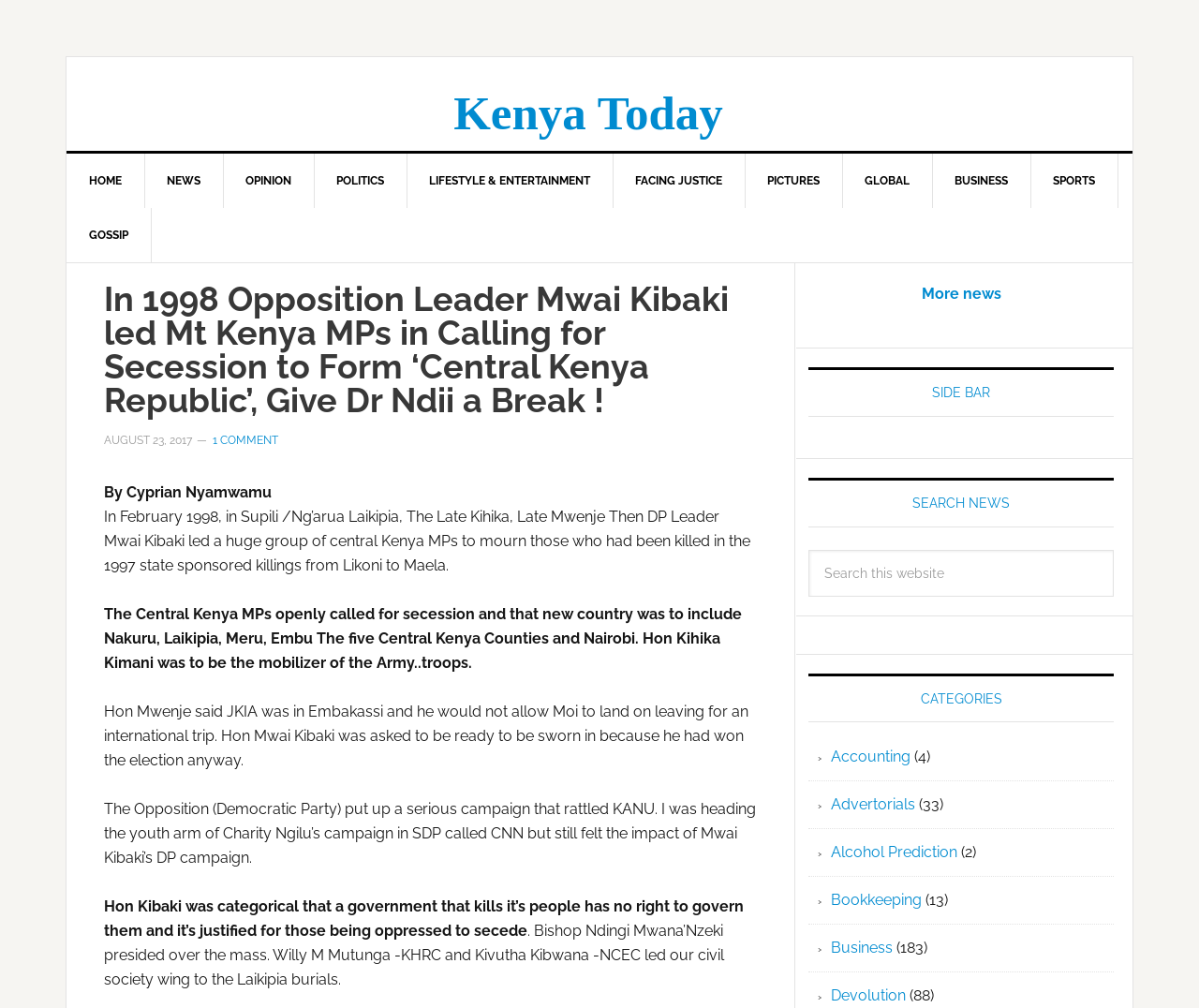Using details from the image, please answer the following question comprehensively:
What categories are available on the website?

The categories available on the website can be seen on the right side of the webpage, where links to categories such as 'Accounting', 'Advertorials', 'Alcohol Prediction', and many others are listed, indicating that the website has multiple categories.